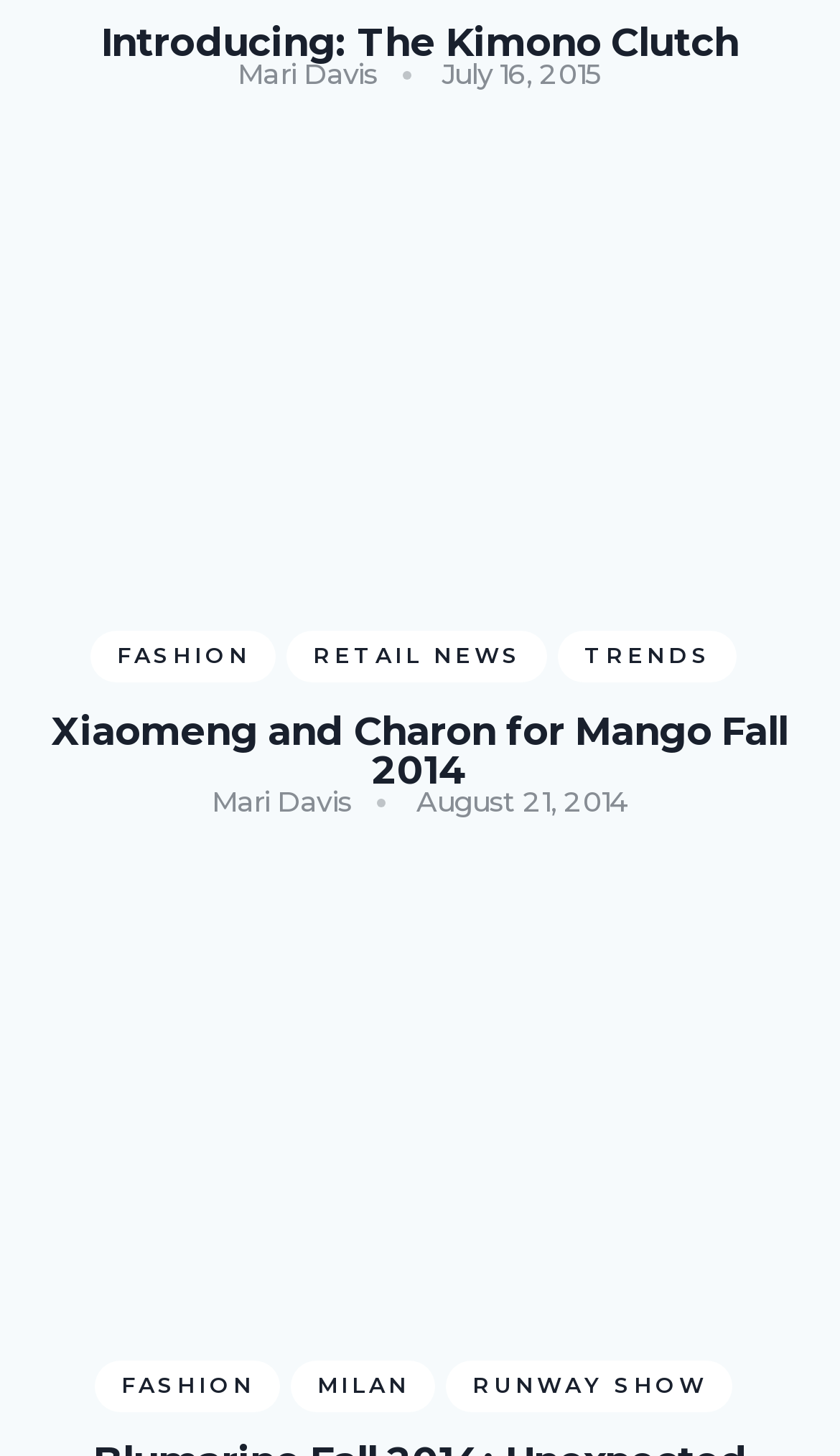Identify the bounding box coordinates of the clickable region necessary to fulfill the following instruction: "Read the 'Blumarine Fall 2014: Unexpected Heritage' article". The bounding box coordinates should be four float numbers between 0 and 1, i.e., [left, top, right, bottom].

[0.02, 0.604, 0.98, 0.952]